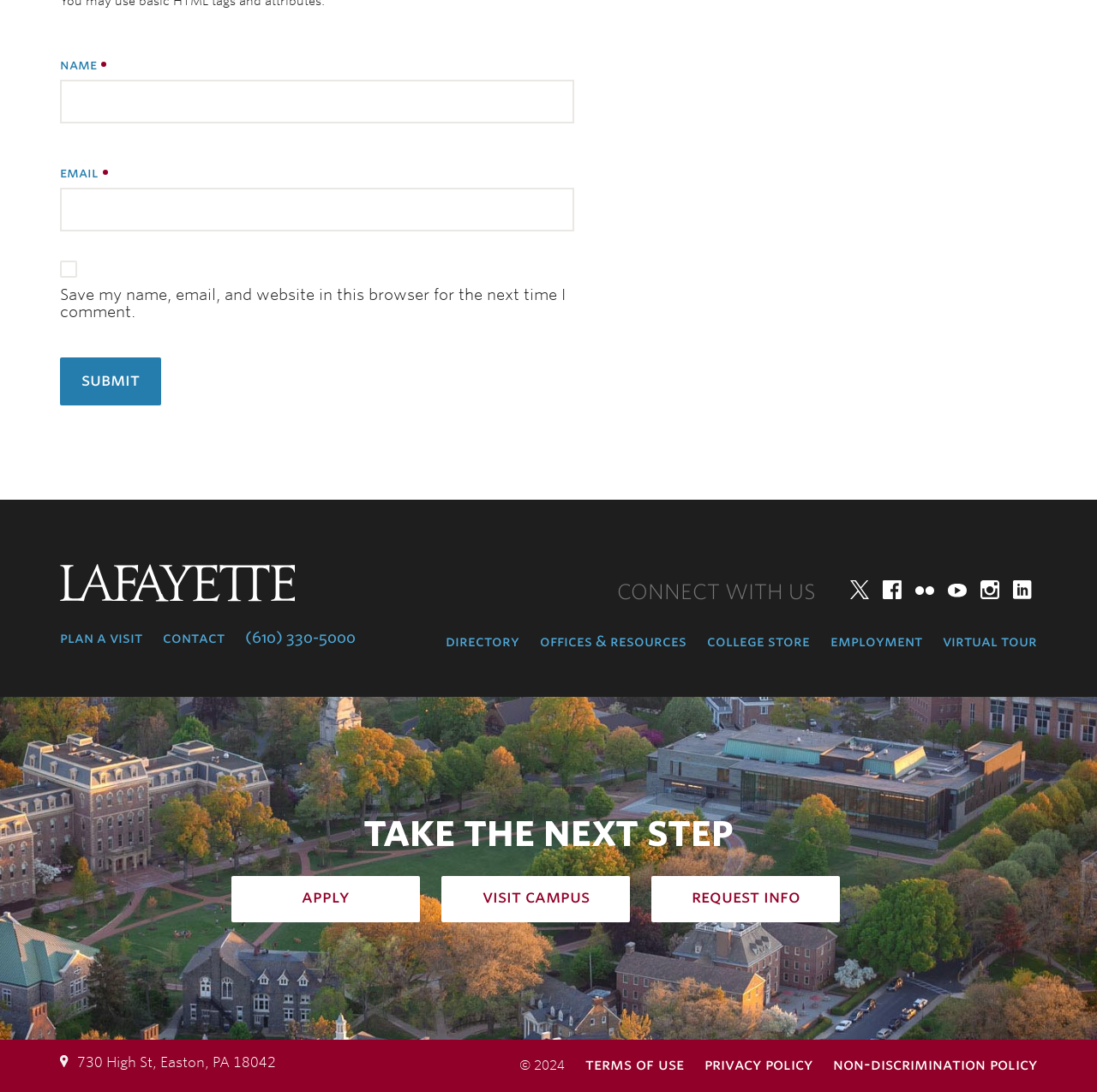Answer this question using a single word or a brief phrase:
What is the address of the college?

730 High St, Easton, PA 18042